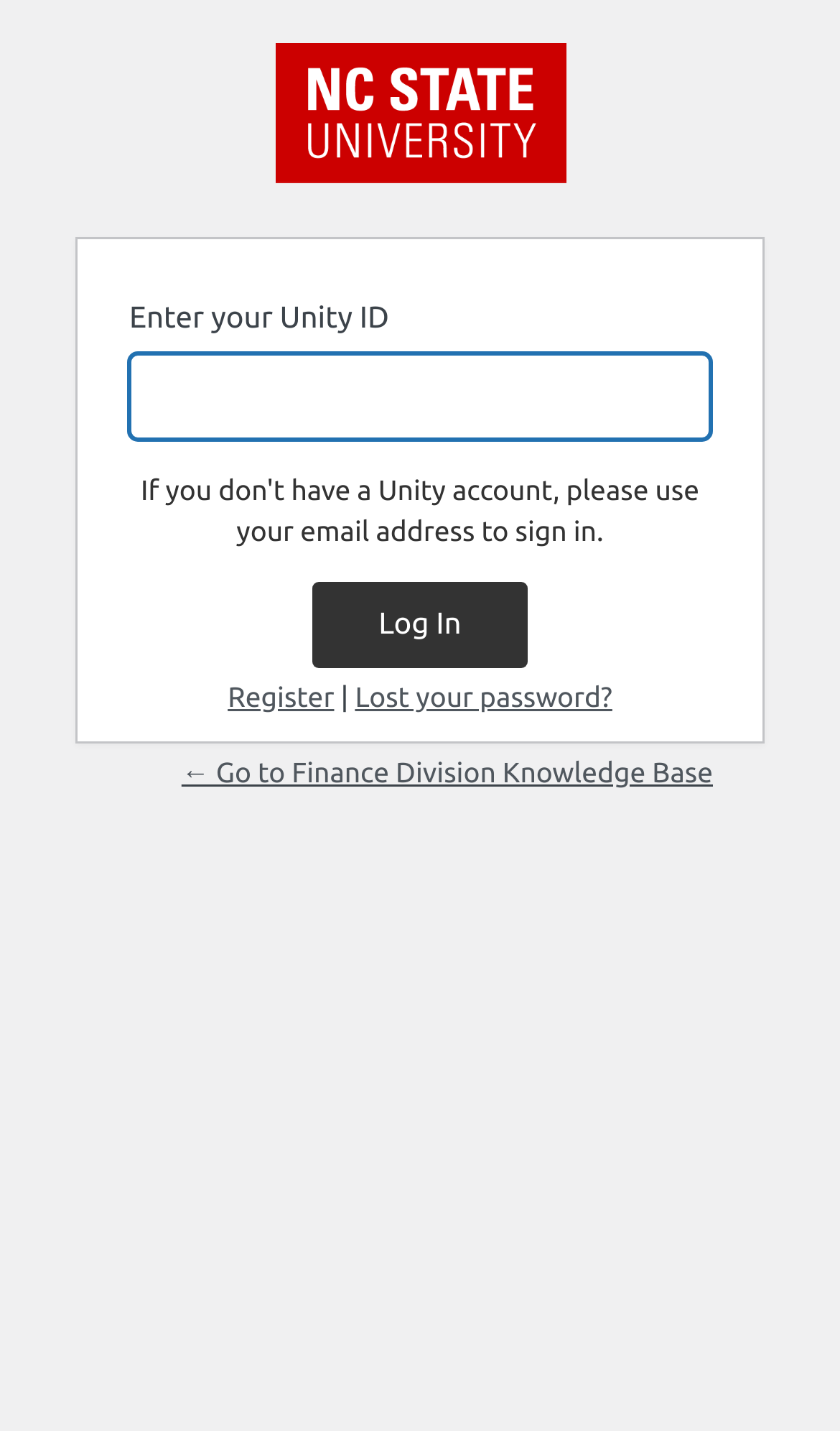Please provide a detailed answer to the question below based on the screenshot: 
What can users do if they forgot their password?

I determined what users can do if they forgot their password by reading the link below the 'Log In' button, which says 'Lost your password?'. This suggests that clicking this link will allow users to recover their forgotten password.